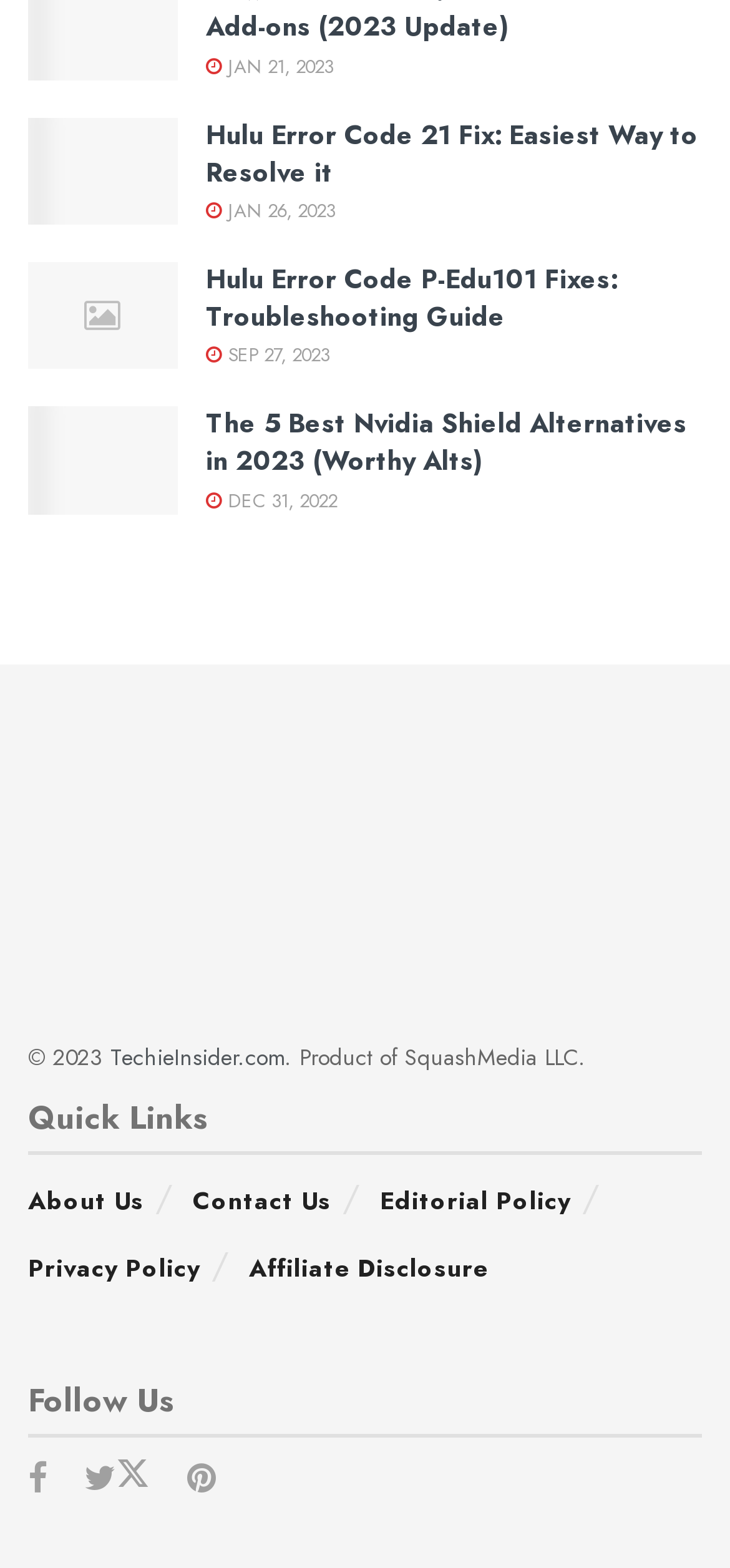Pinpoint the bounding box coordinates of the clickable area necessary to execute the following instruction: "Check the copyright information". The coordinates should be given as four float numbers between 0 and 1, namely [left, top, right, bottom].

[0.038, 0.663, 0.151, 0.685]